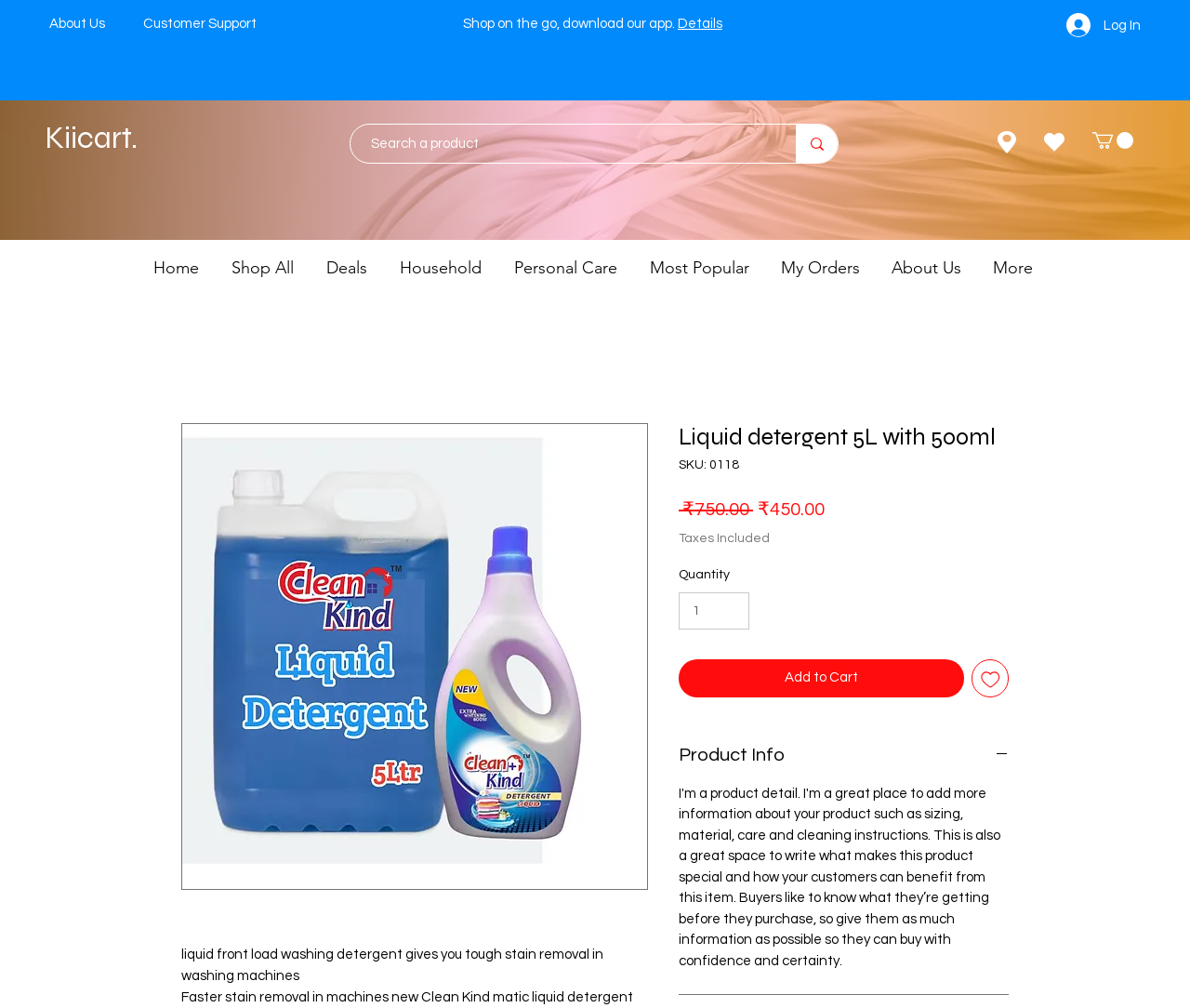Determine the bounding box coordinates for the element that should be clicked to follow this instruction: "Search a product". The coordinates should be given as four float numbers between 0 and 1, in the format [left, top, right, bottom].

[0.312, 0.124, 0.636, 0.161]